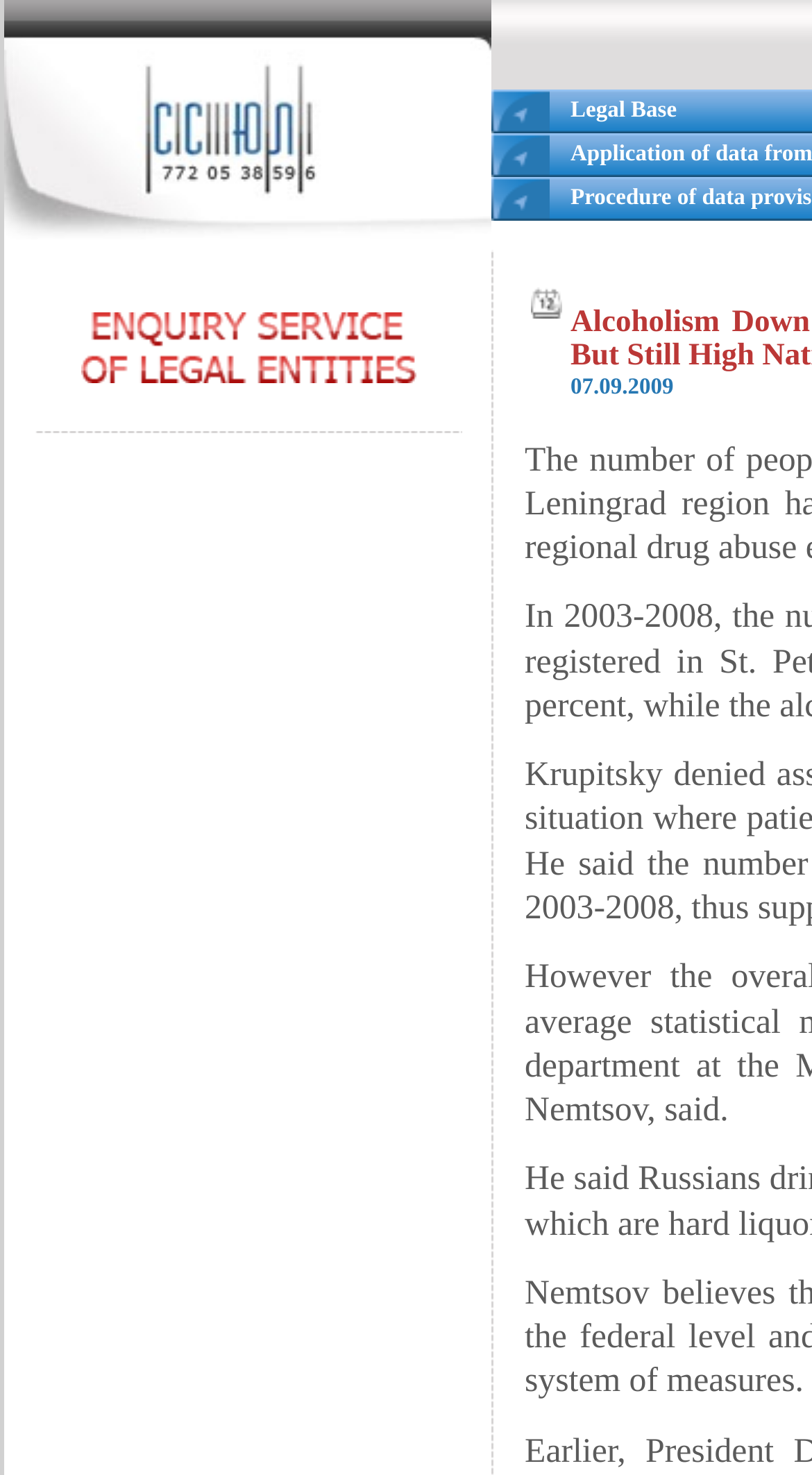Respond to the question with just a single word or phrase: 
Is there a table cell with no content?

Yes